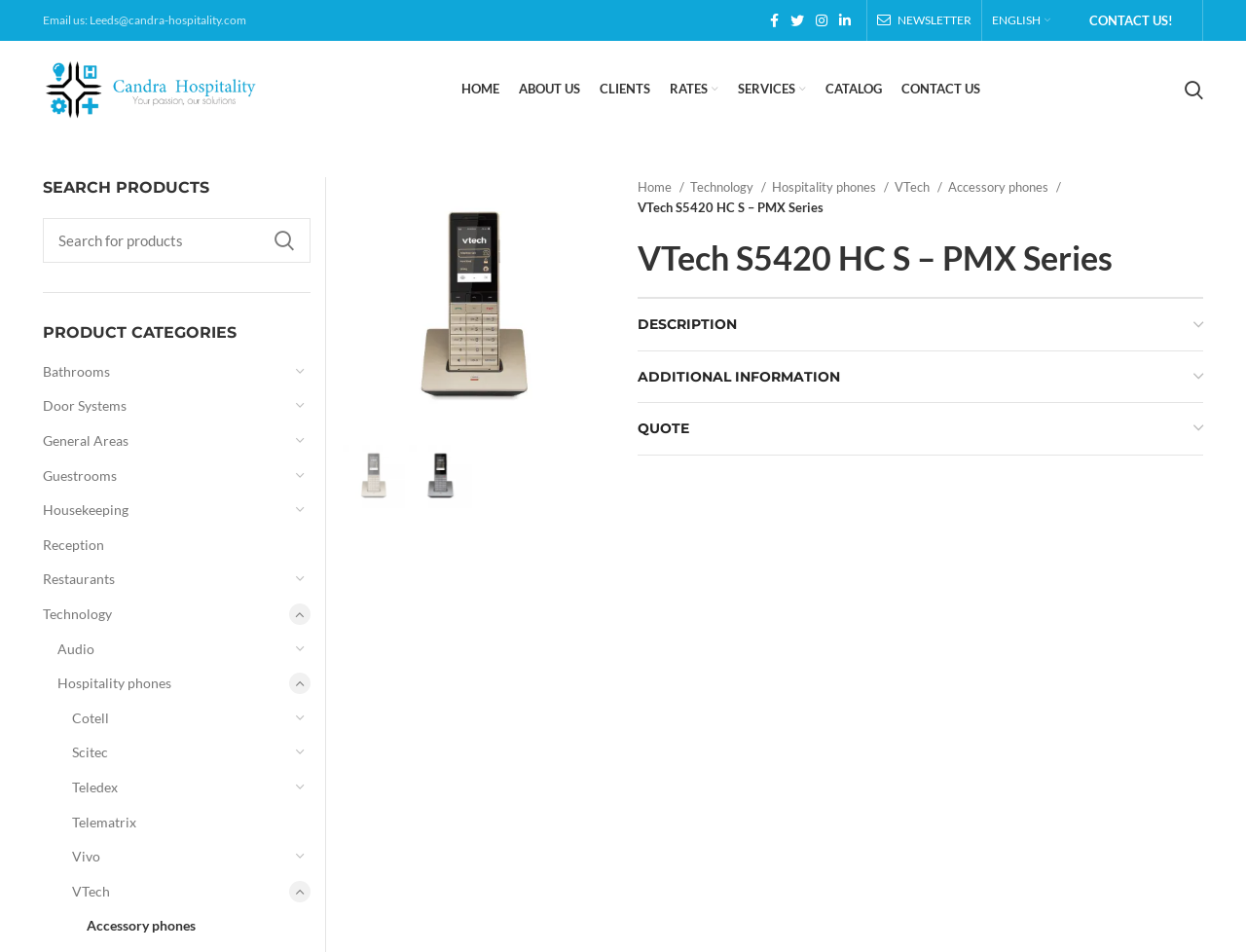What is the company email address?
Give a detailed response to the question by analyzing the screenshot.

I found the company email address by looking at the top of the webpage, where it says 'Email us: Leeds@candra-hospitality.com'.